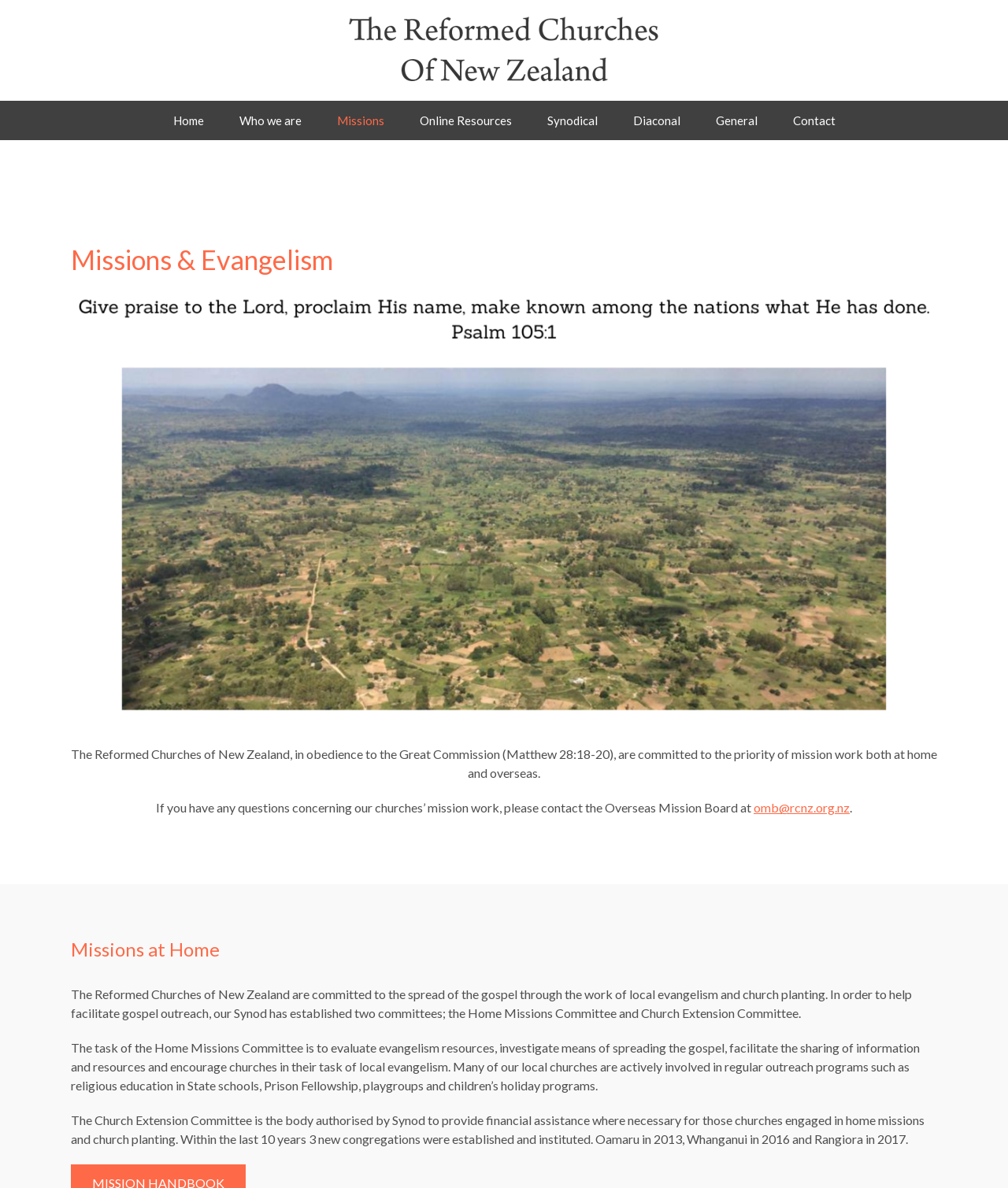What is the name of the organization?
Answer the question with a detailed and thorough explanation.

The name of the organization can be found in the logo at the top of the webpage, which is a link with the text 'Reformed Churches of New Zealand Logo'.